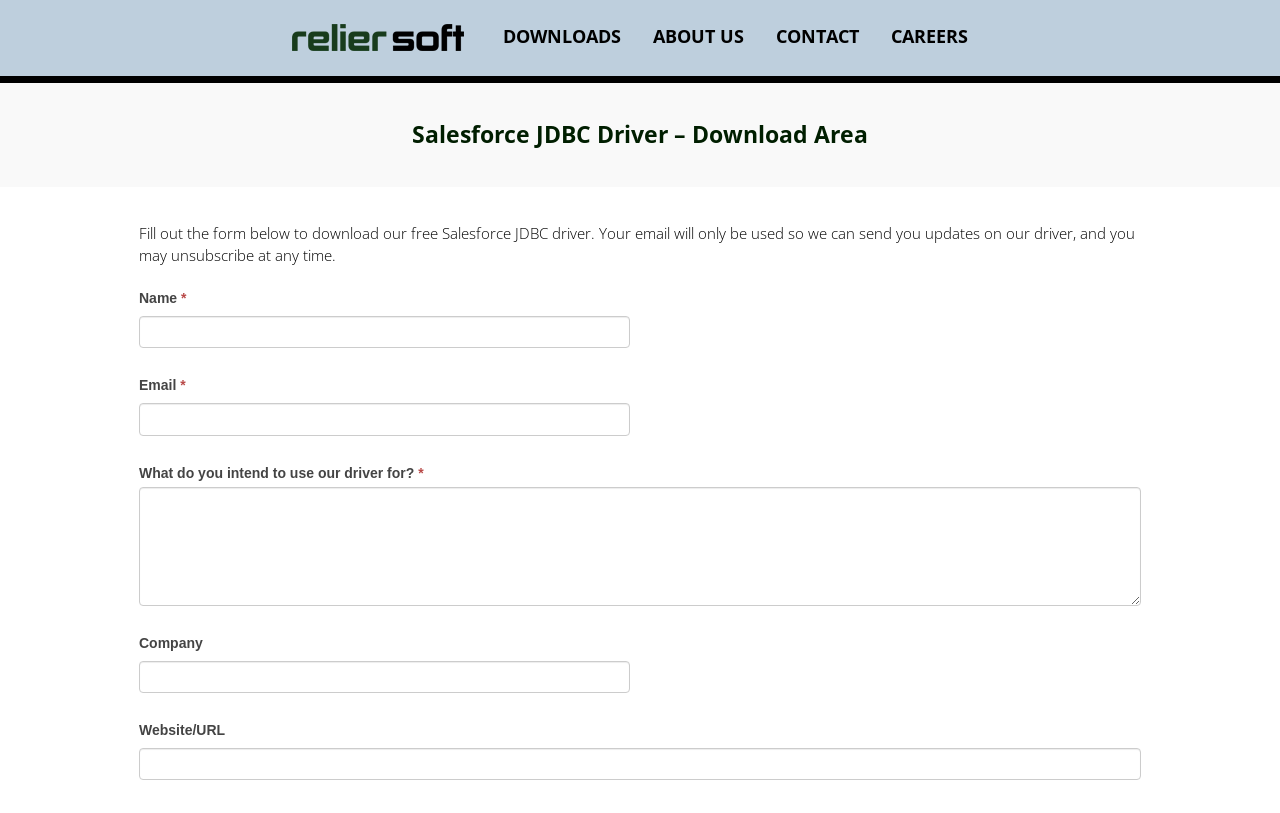How many text boxes are required on the form?
By examining the image, provide a one-word or phrase answer.

3